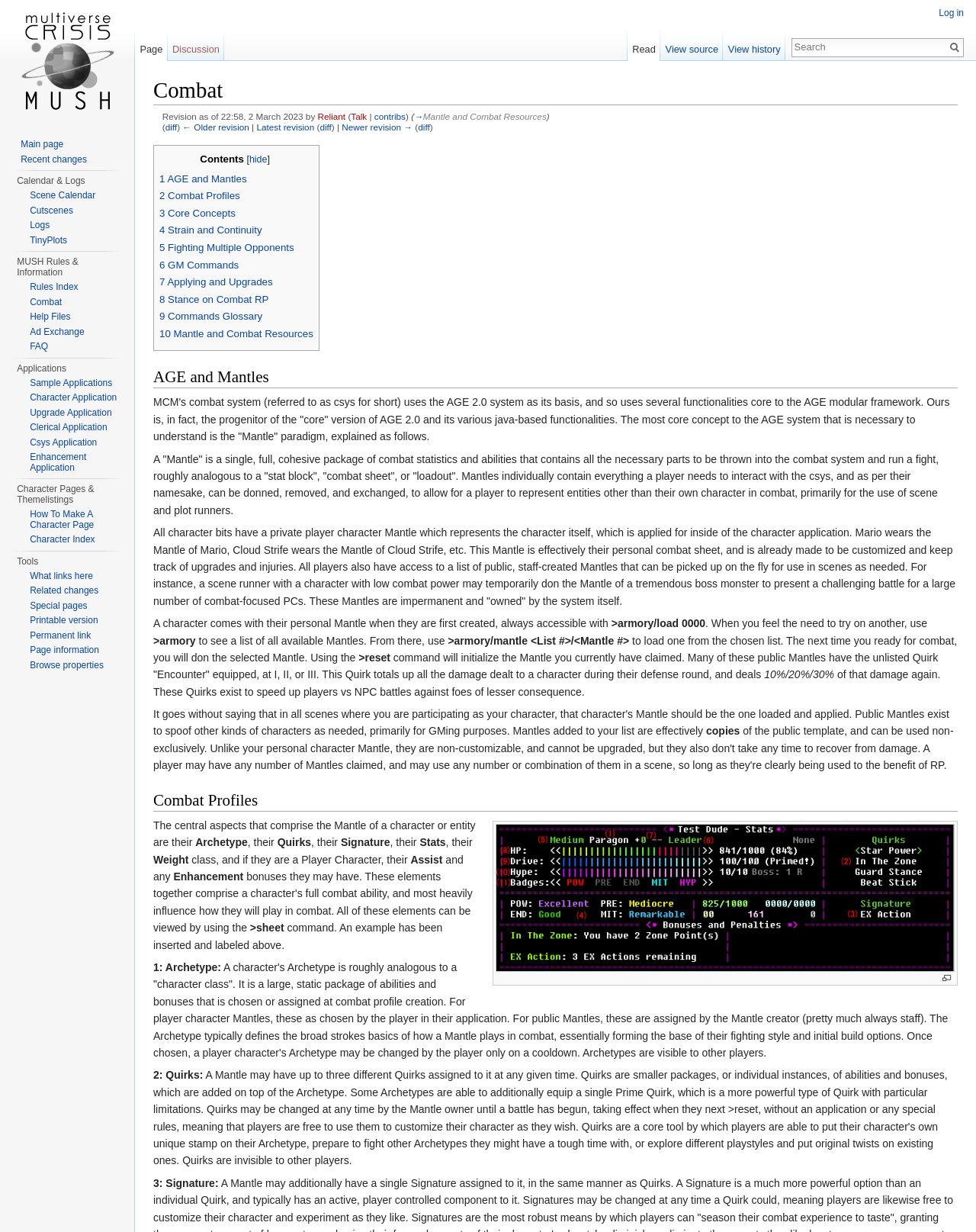Provide the bounding box for the UI element matching this description: "TinyPlots".

[0.031, 0.19, 0.069, 0.199]